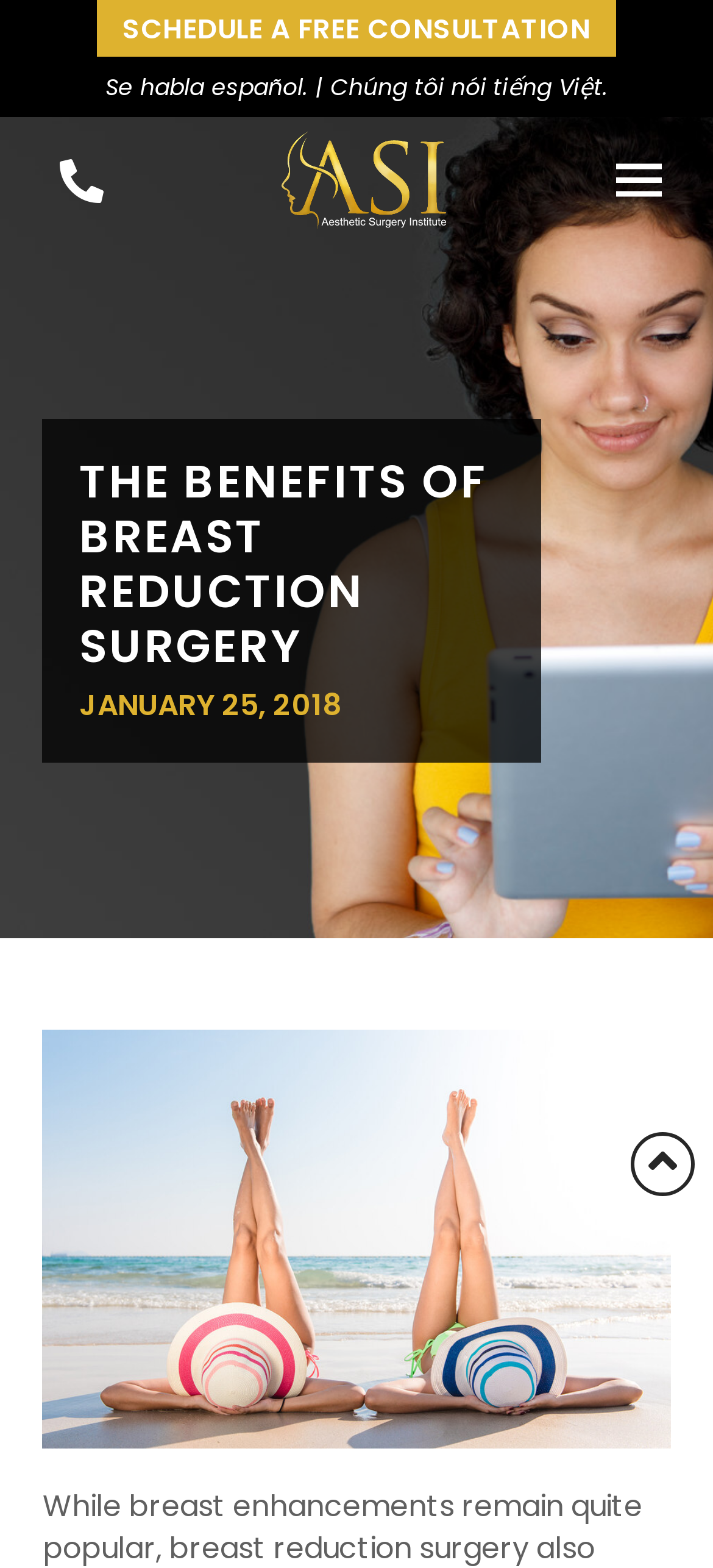What is the language spoken besides English?
Please give a detailed and elaborate explanation in response to the question.

The webpage has a static text element that says 'Se habla español. | Chúng tôi nói tiếng Việt.' which indicates that the website also supports Spanish and Vietnamese languages.